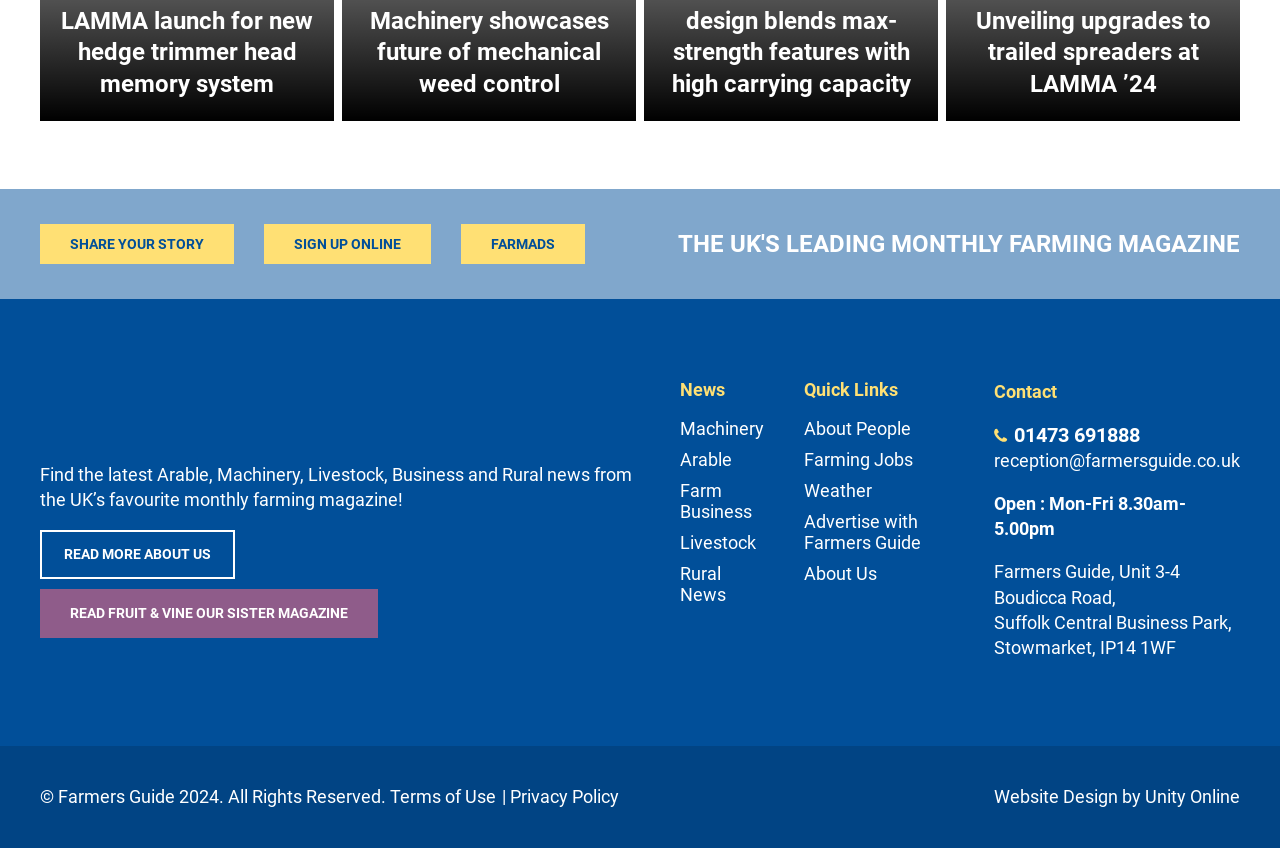Could you find the bounding box coordinates of the clickable area to complete this instruction: "Read Fruit & Vine magazine"?

[0.031, 0.695, 0.295, 0.753]